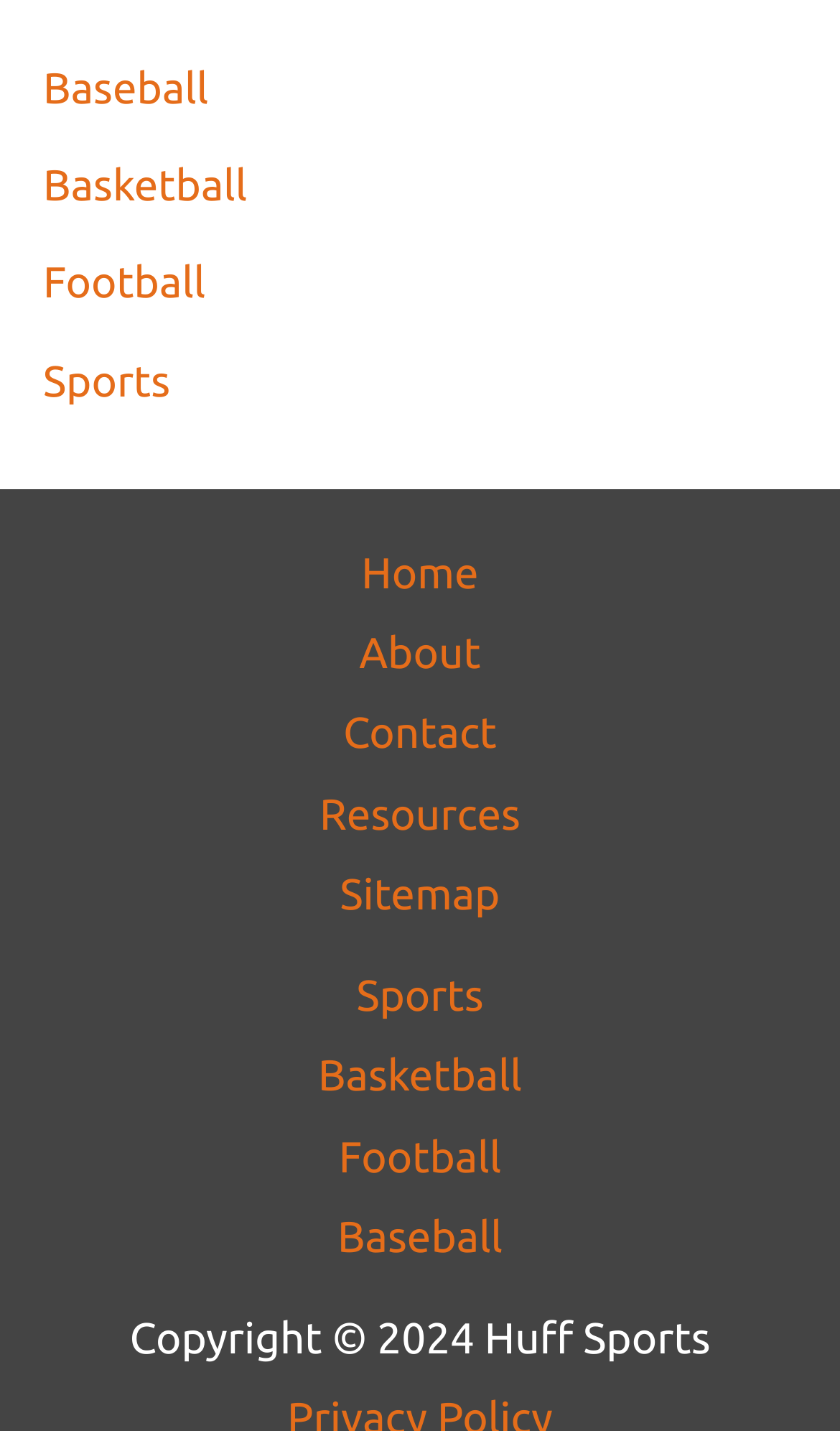What is the purpose of the 'Site Navigation: Footer' section?
Utilize the image to construct a detailed and well-explained answer.

The 'Site Navigation: Footer' section contains links to other pages on the website, such as 'Home', 'About', 'Contact', 'Resources', and 'Sitemap'. This suggests that the purpose of this section is to provide navigation to other pages on the website.